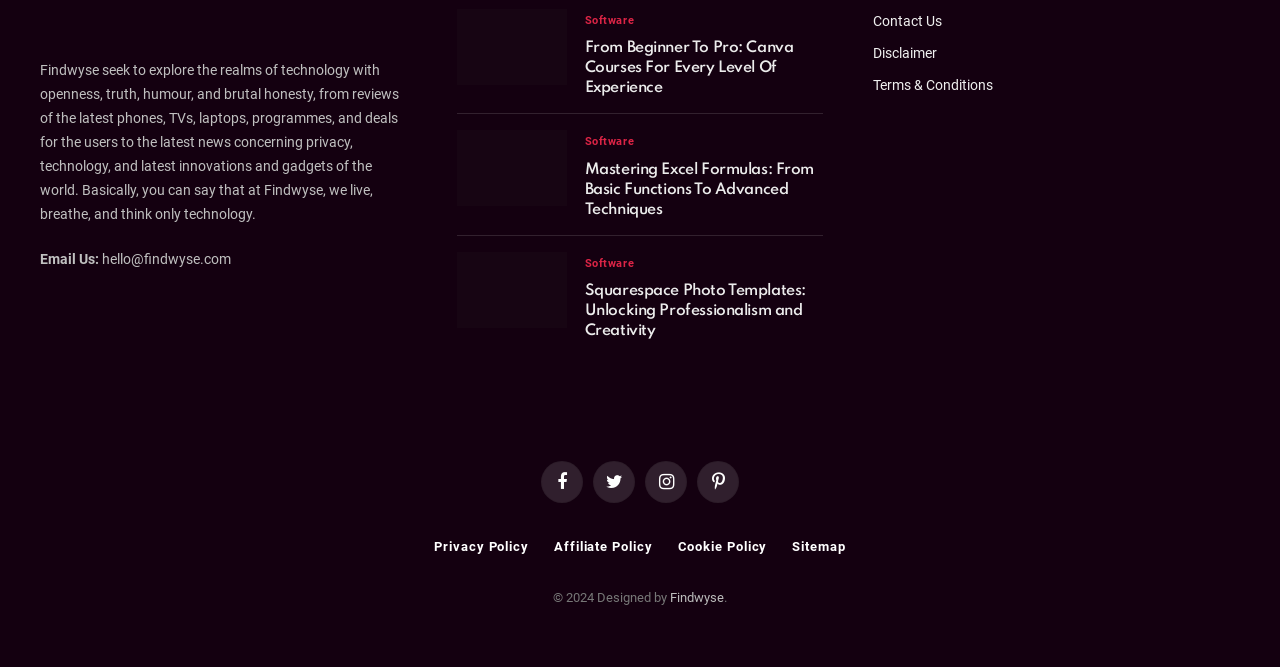What is the purpose of Findwyse?
Could you give a comprehensive explanation in response to this question?

Based on the static text at the top of the webpage, Findwyse seems to be a website that explores the realms of technology with openness, truth, humor, and brutal honesty, providing reviews of the latest phones, TVs, laptops, programs, and deals for users, as well as the latest news concerning privacy, technology, and innovations.